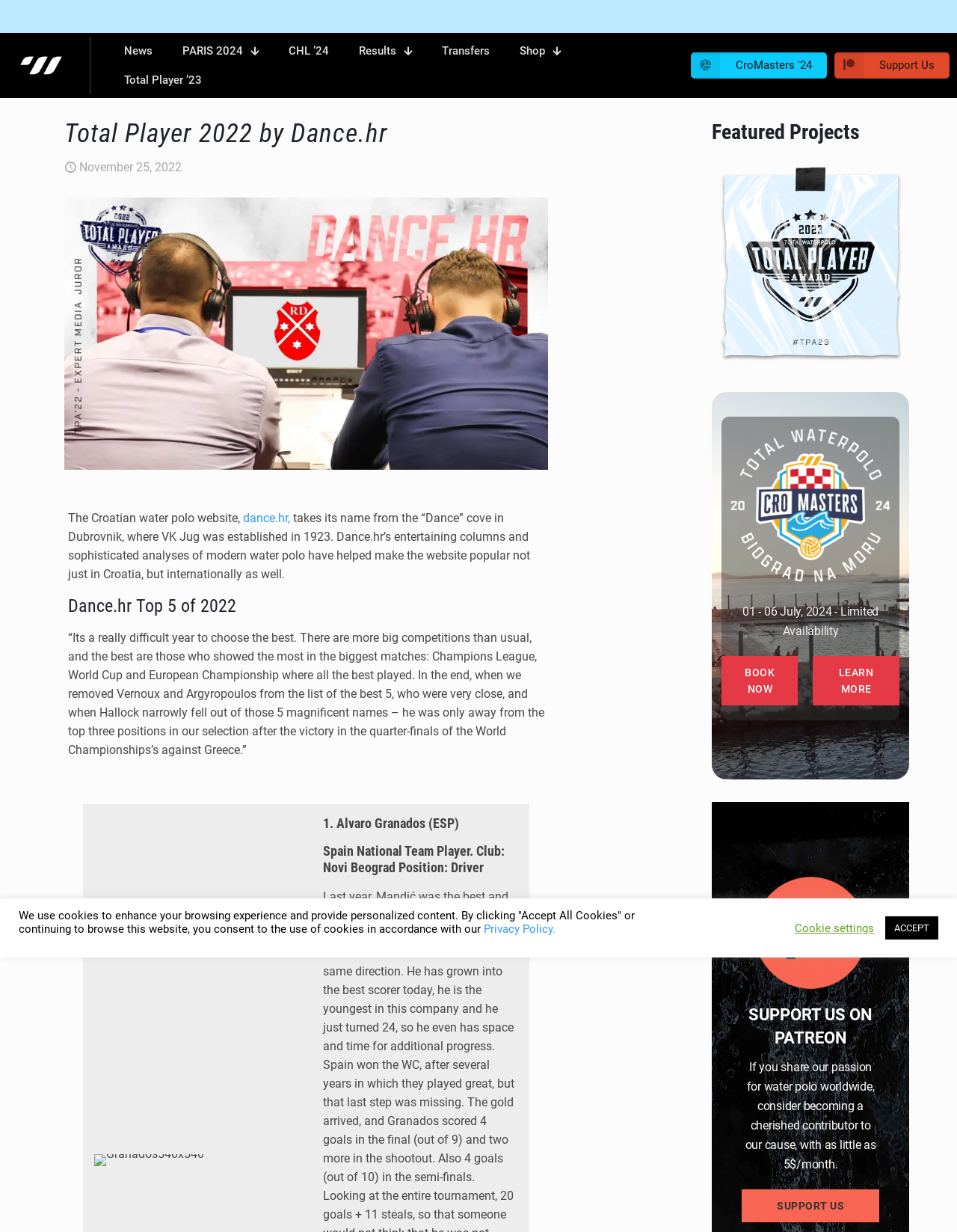Answer this question in one word or a short phrase: What is the name of the image located at the bottom of the webpage?

Granados540x540